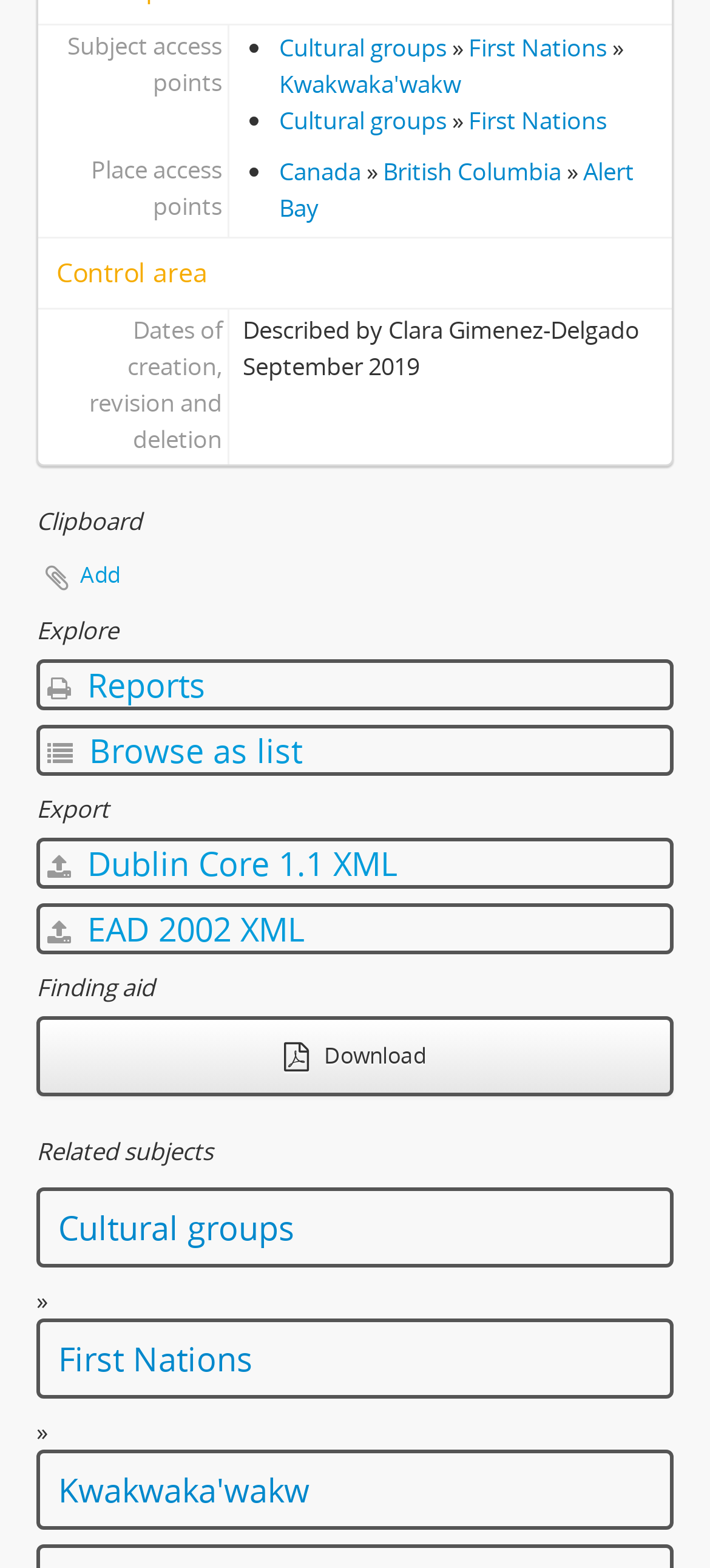Mark the bounding box of the element that matches the following description: "Higher Education".

None